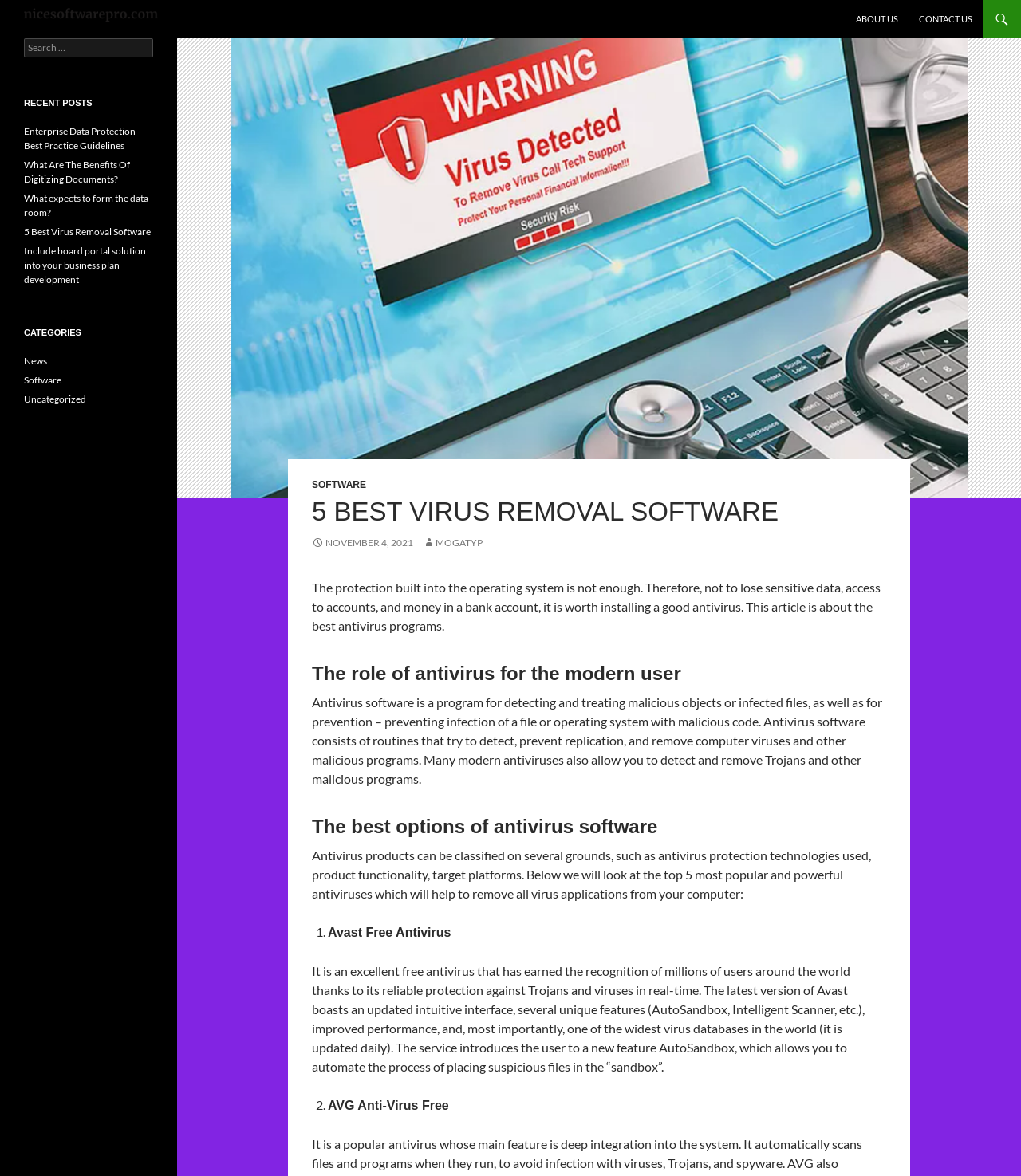Determine the bounding box coordinates of the element's region needed to click to follow the instruction: "View SOFTWARE category". Provide these coordinates as four float numbers between 0 and 1, formatted as [left, top, right, bottom].

[0.023, 0.318, 0.06, 0.328]